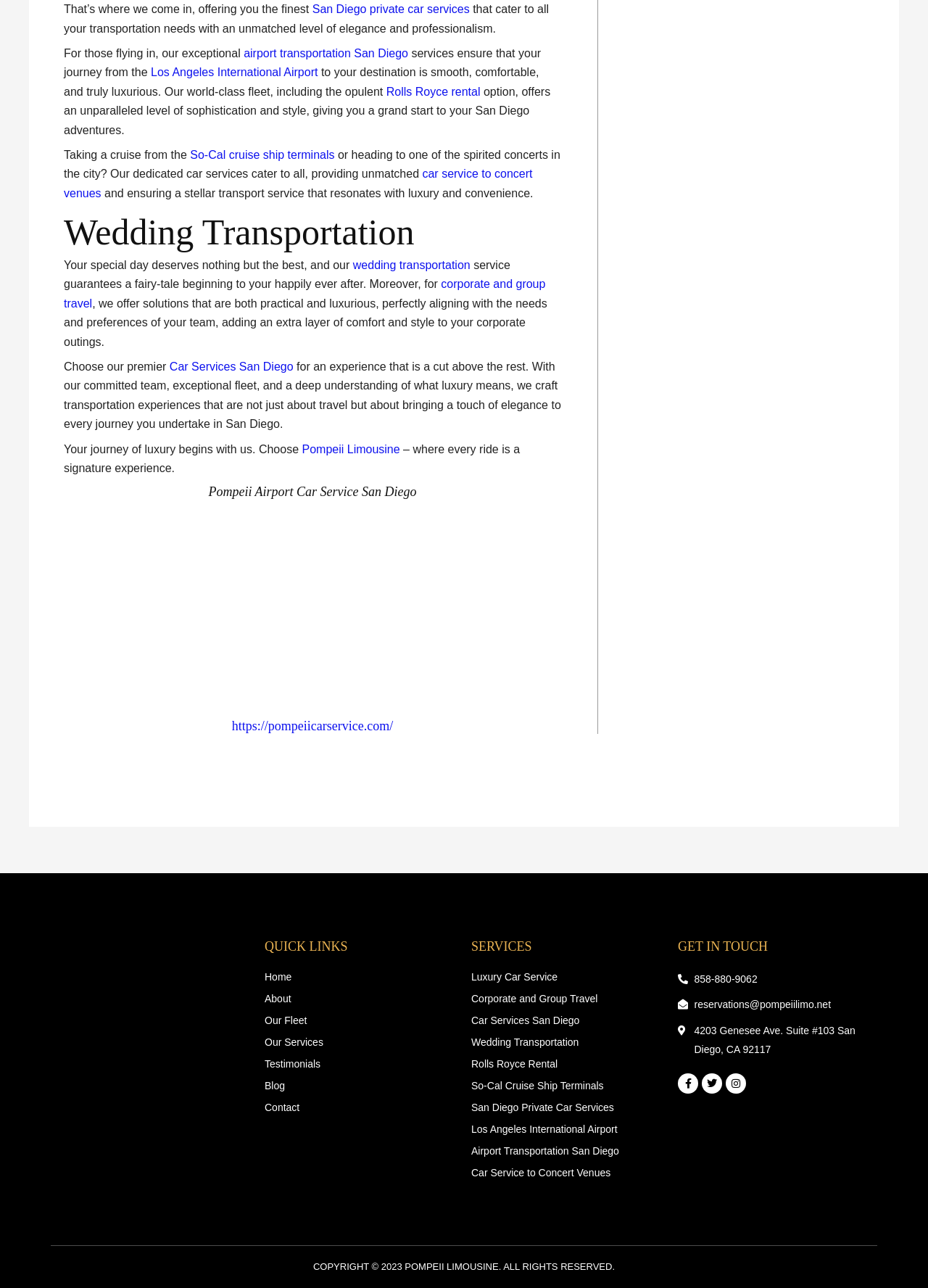Locate the bounding box coordinates of the area you need to click to fulfill this instruction: 'Learn more about 'airport transportation San Diego''. The coordinates must be in the form of four float numbers ranging from 0 to 1: [left, top, right, bottom].

[0.263, 0.037, 0.44, 0.046]